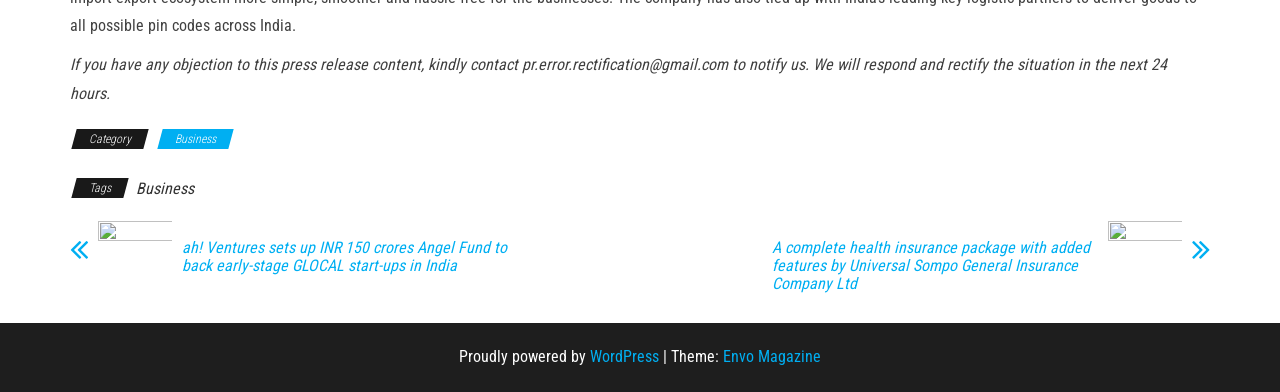What is the platform used to power the webpage?
Please provide a single word or phrase based on the screenshot.

WordPress